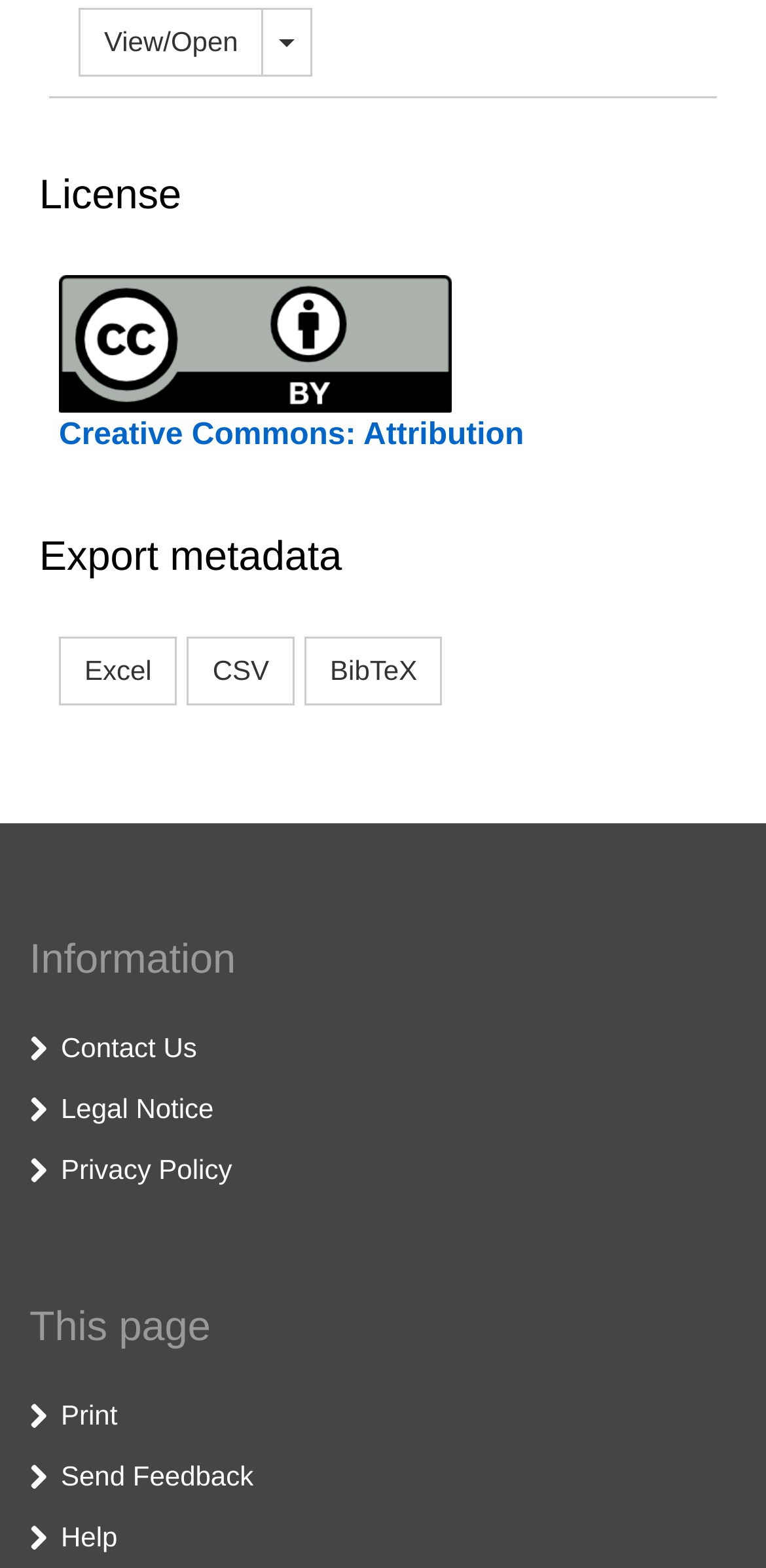Please specify the bounding box coordinates of the element that should be clicked to execute the given instruction: 'Export to Excel'. Ensure the coordinates are four float numbers between 0 and 1, expressed as [left, top, right, bottom].

[0.077, 0.406, 0.231, 0.45]